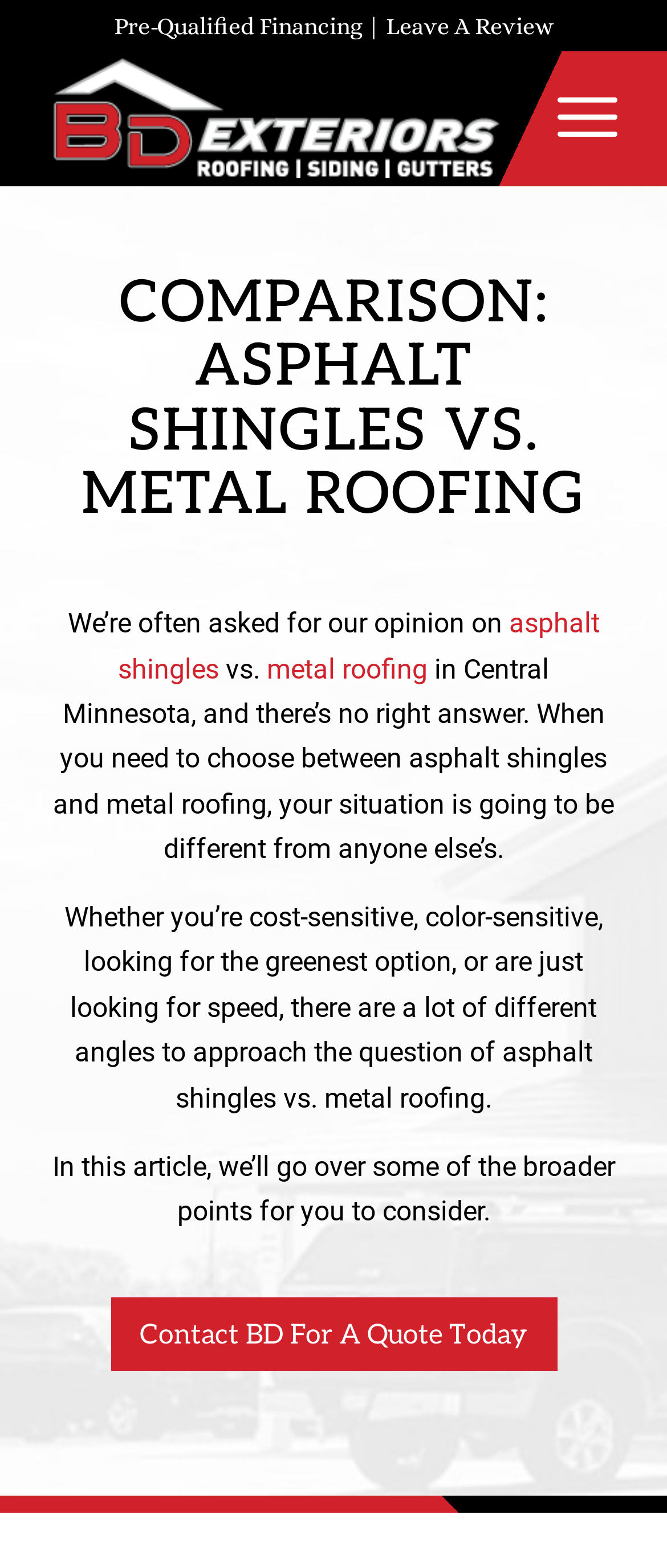From the image, can you give a detailed response to the question below:
How many links are present in the top navigation bar?

The top navigation bar contains three links: 'Pre-Qualified Financing', 'Leave A Review', and 'BD Exteriors'. These links are present inside a layout table and are positioned horizontally next to each other.